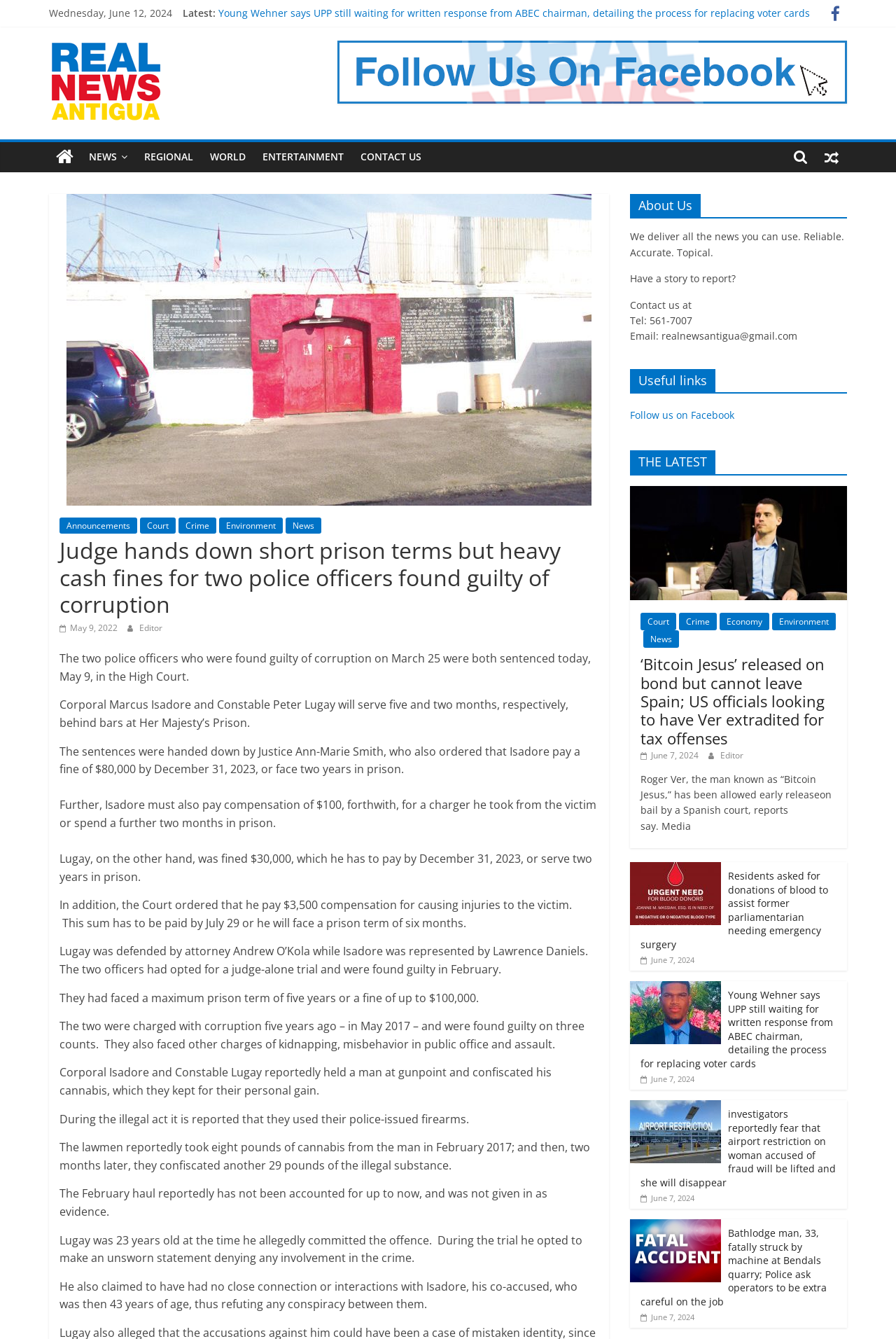What is the name of the news website?
By examining the image, provide a one-word or phrase answer.

Real News Antigua